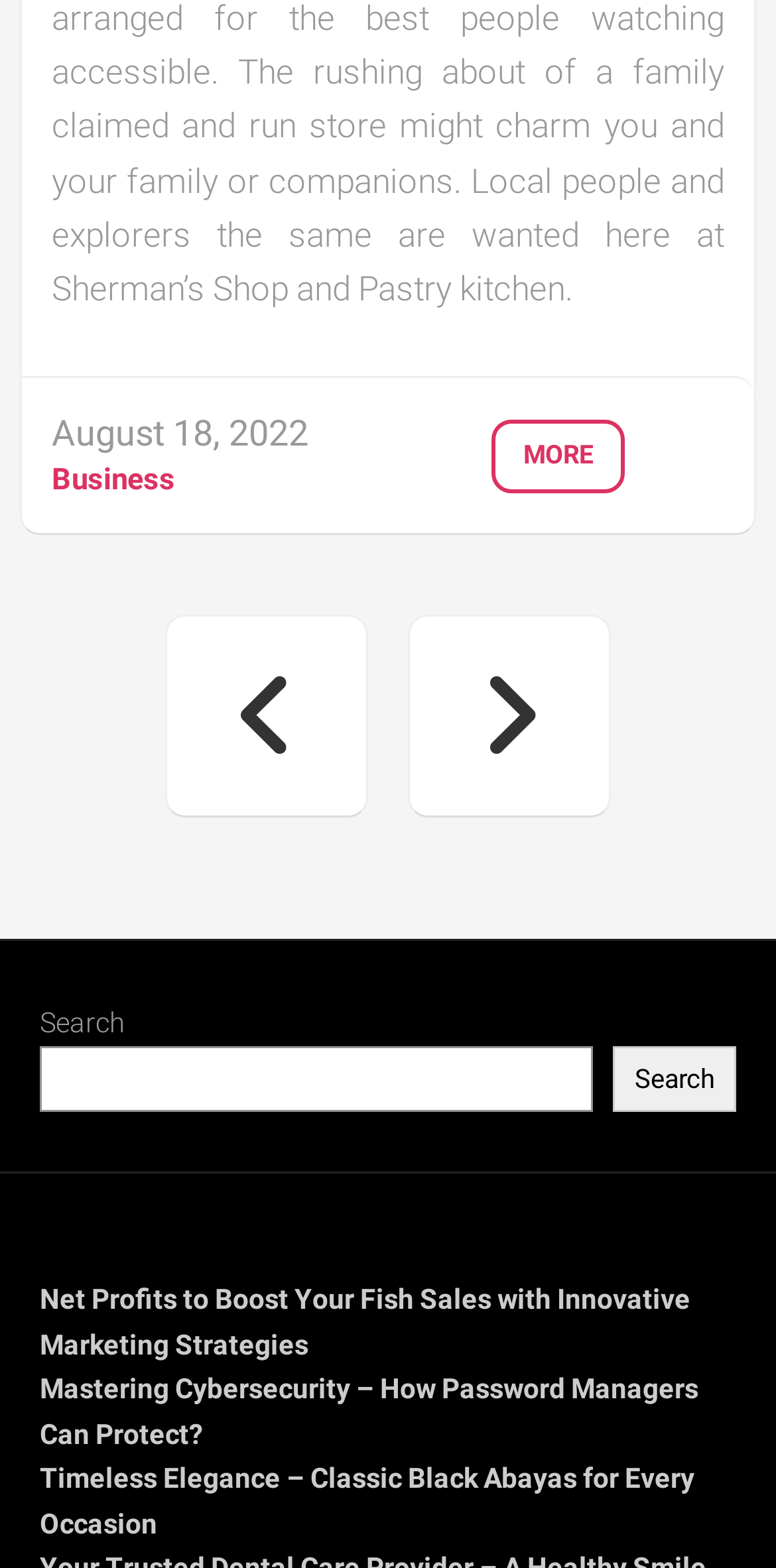What is the purpose of the search bar?
Using the image as a reference, answer the question with a short word or phrase.

To search the website